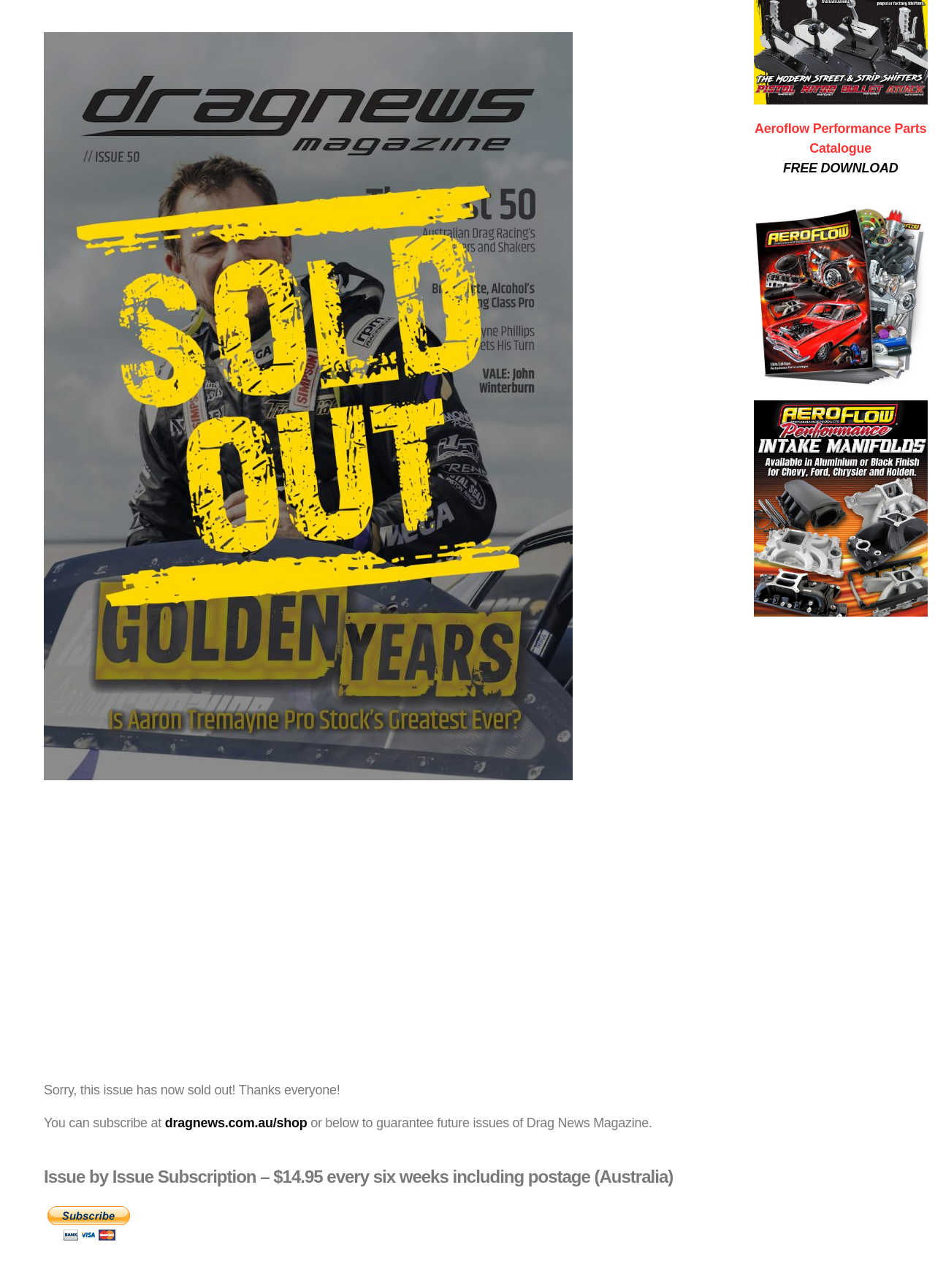How often is the magazine subscription?
Please provide a single word or phrase as the answer based on the screenshot.

Every six weeks